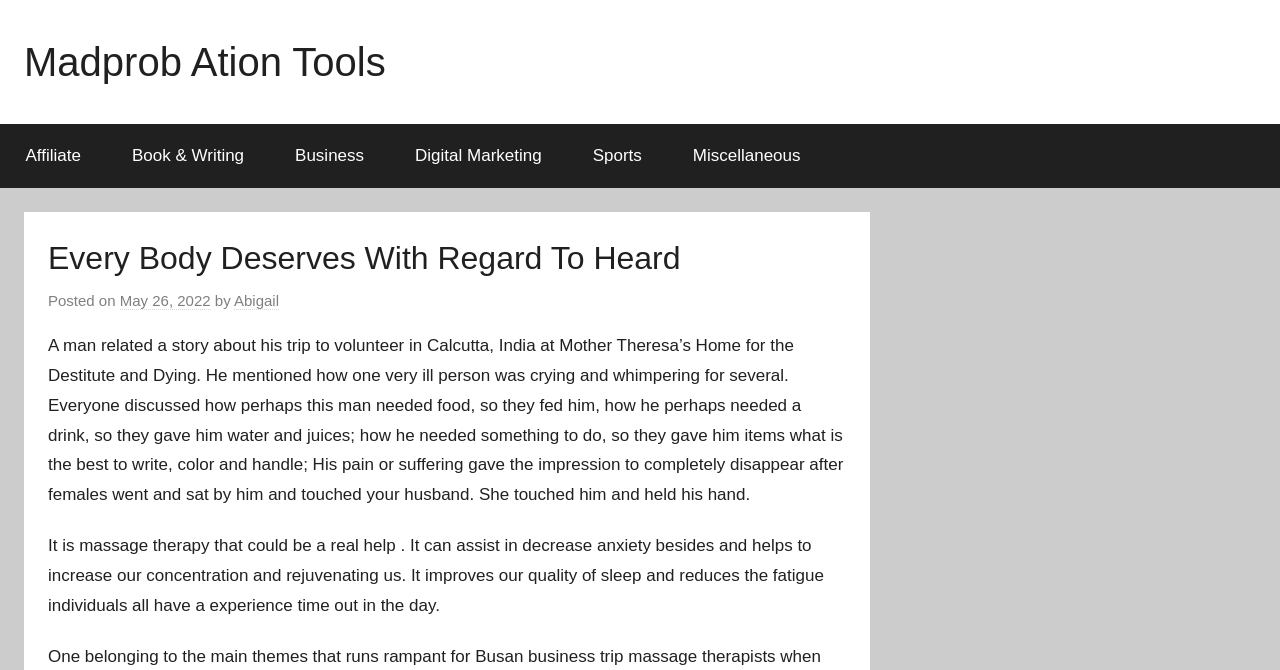Please analyze the image and provide a thorough answer to the question:
How many menu items are in the primary menu?

I counted the number of links under the 'Primary Menu' navigation element, which are 'Affiliate', 'Book & Writing', 'Business', 'Digital Marketing', 'Sports', and 'Miscellaneous', totaling 6 menu items.